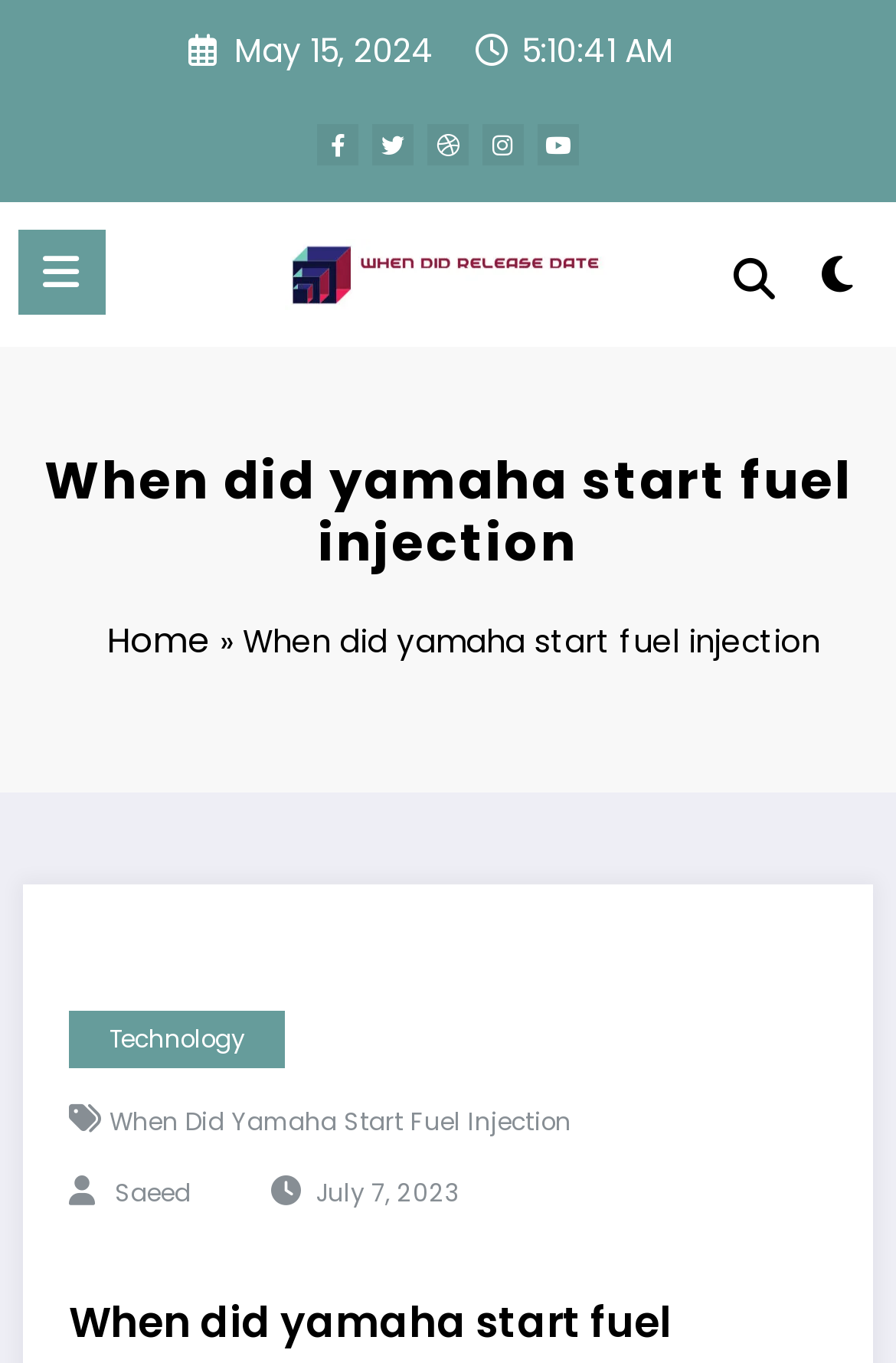Provide a thorough description of the webpage you see.

The webpage is about discussing when Yamaha started fuel injection, specifically focusing on the YZF-R7 model. At the top-left corner, there is a date "May 15, 2024" and a timestamp "5:10:42 AM". Below this, there are five social media links represented by icons. 

To the right of these icons, there is a logo of "Whendidreleasedate" with a link to the website. Above the logo, there is a menu button on the top-left corner. 

The main heading "When did yamaha start fuel injection" is centered at the top of the page. Below the heading, there are navigation links to "Home" and other pages, separated by a "»" symbol. 

Further down, there are more links to related topics, including "Technology" and "When Did Yamaha Start Fuel Injection". Additionally, there is a link to an author named "Saeed" and a specific date "July 7, 2023" with a timestamp.